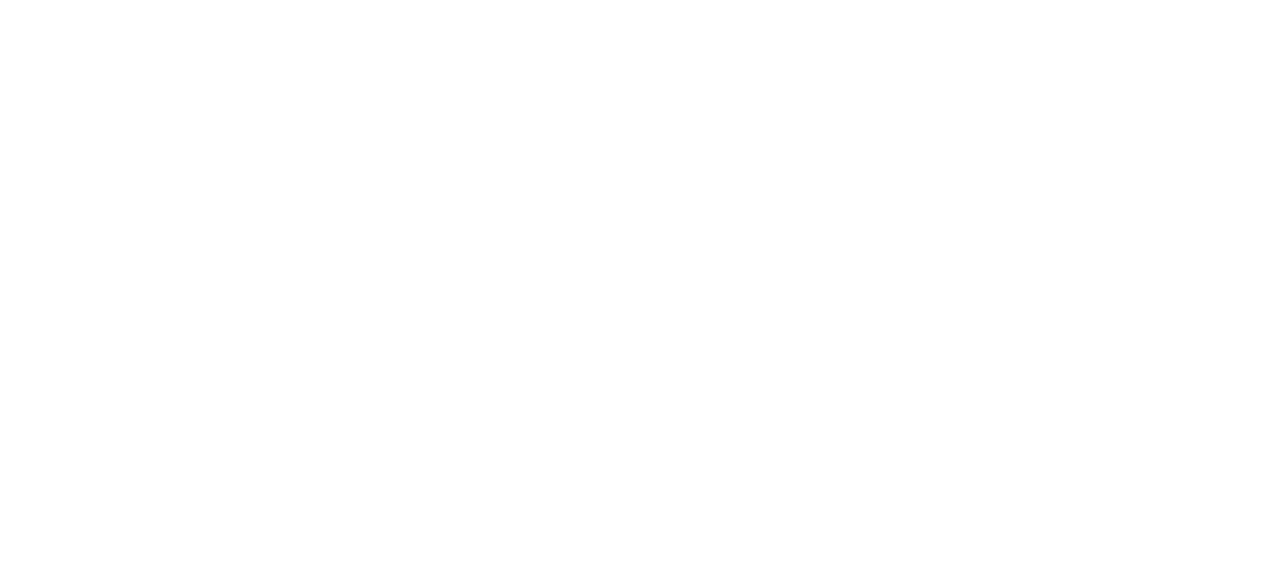Given the element description "Programmes", identify the bounding box of the corresponding UI element.

[0.279, 0.287, 0.343, 0.314]